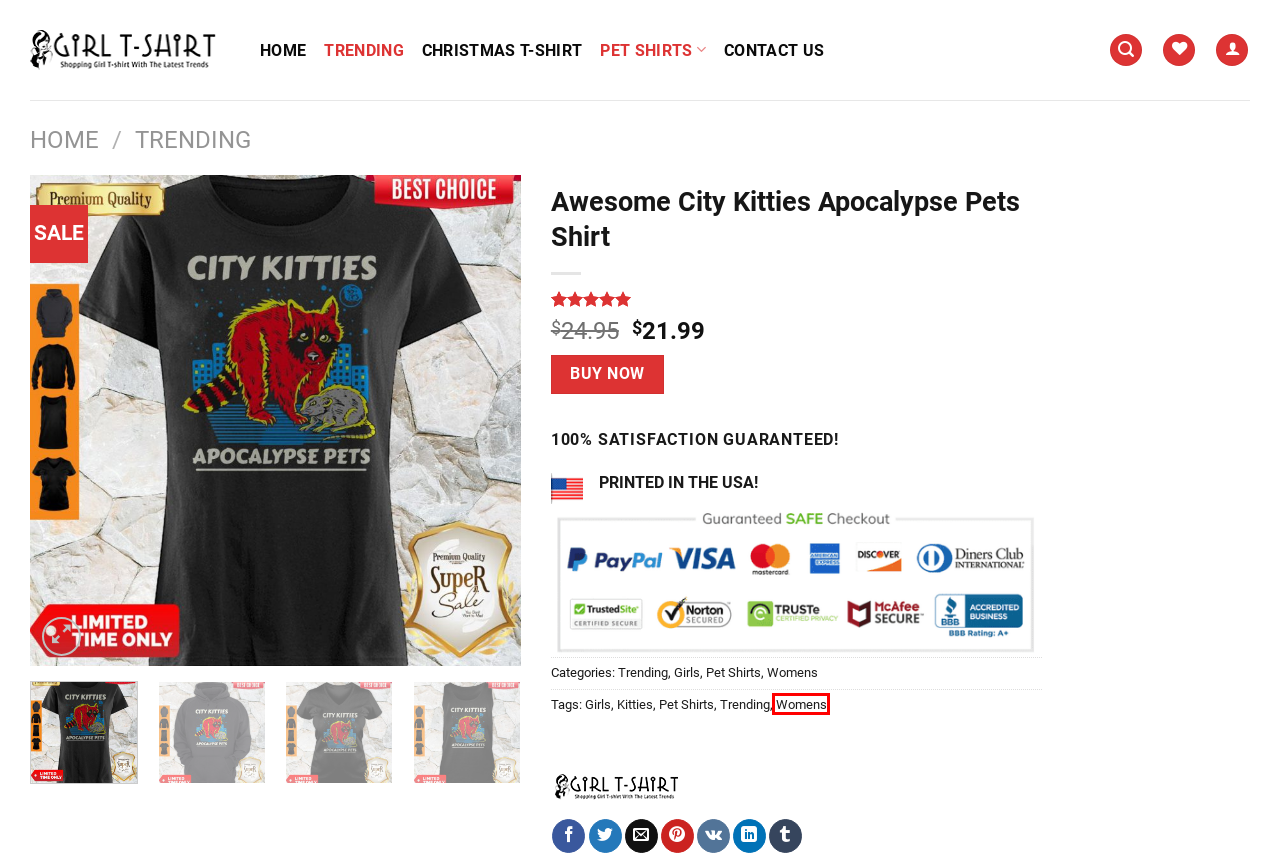Inspect the provided webpage screenshot, concentrating on the element within the red bounding box. Select the description that best represents the new webpage after you click the highlighted element. Here are the candidates:
A. Womens - Girl T-shirt
B. Pet Shirts - Girl T-shirt
C. Kitties - Girl T-shirt
D. Christmas t-shirt - Girl T-shirt
E. Shopping Girl t-shirt with the latest designs today - Girl T-Shirt
F. VK | 登录
G. Girl T-shirt - Girl T-shirt
H. Trending - Girl T-shirt

A